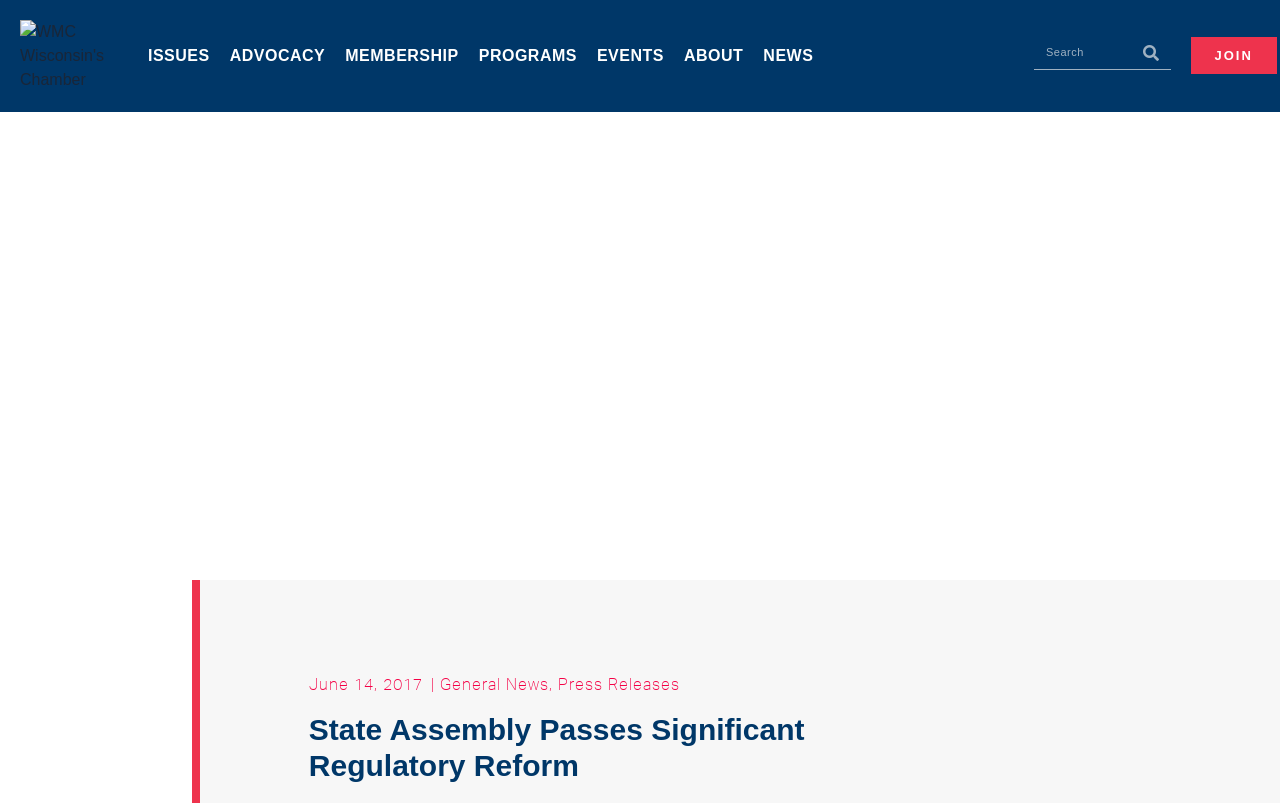Find the bounding box coordinates for the area that must be clicked to perform this action: "View EVENTS".

[0.459, 0.042, 0.527, 0.097]